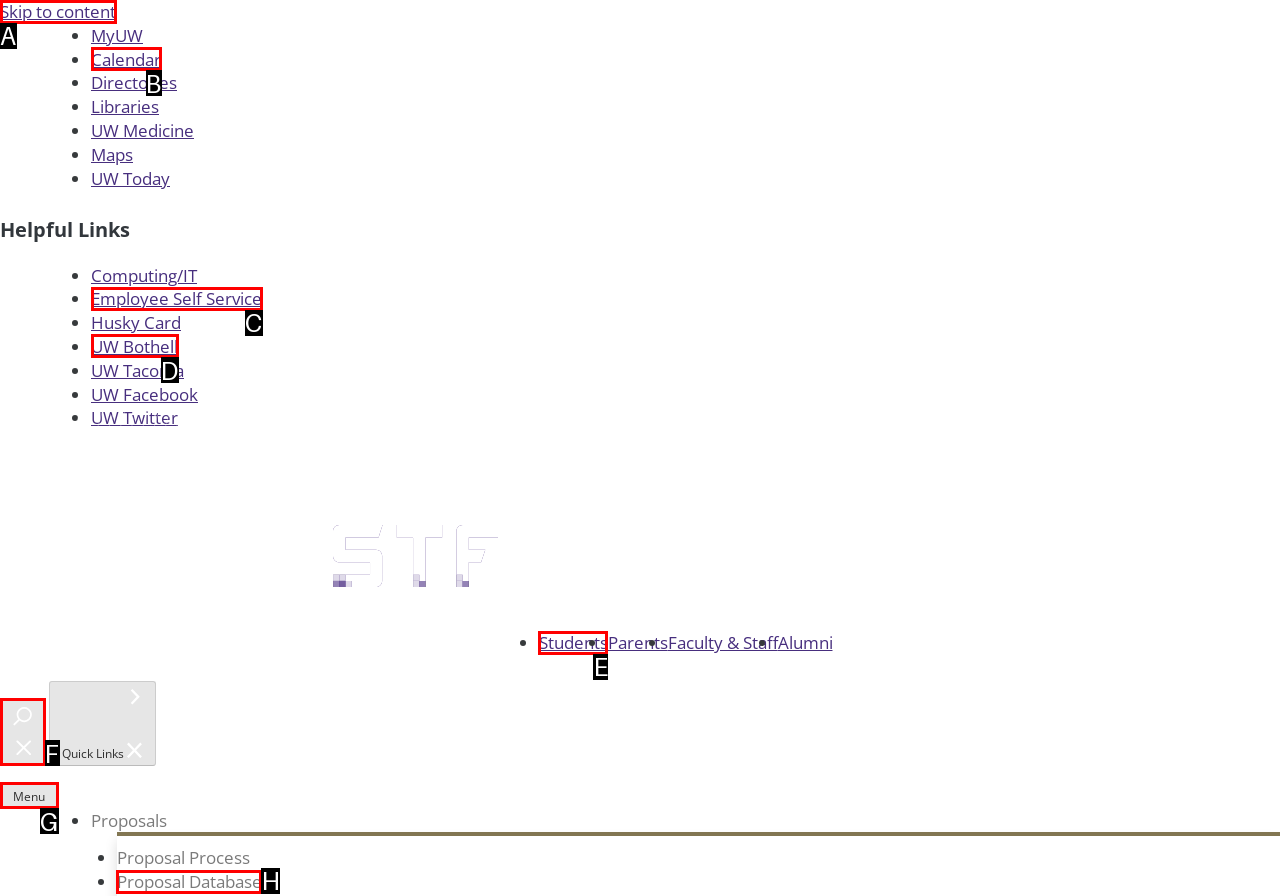What letter corresponds to the UI element to complete this task: Skip to content
Answer directly with the letter.

A